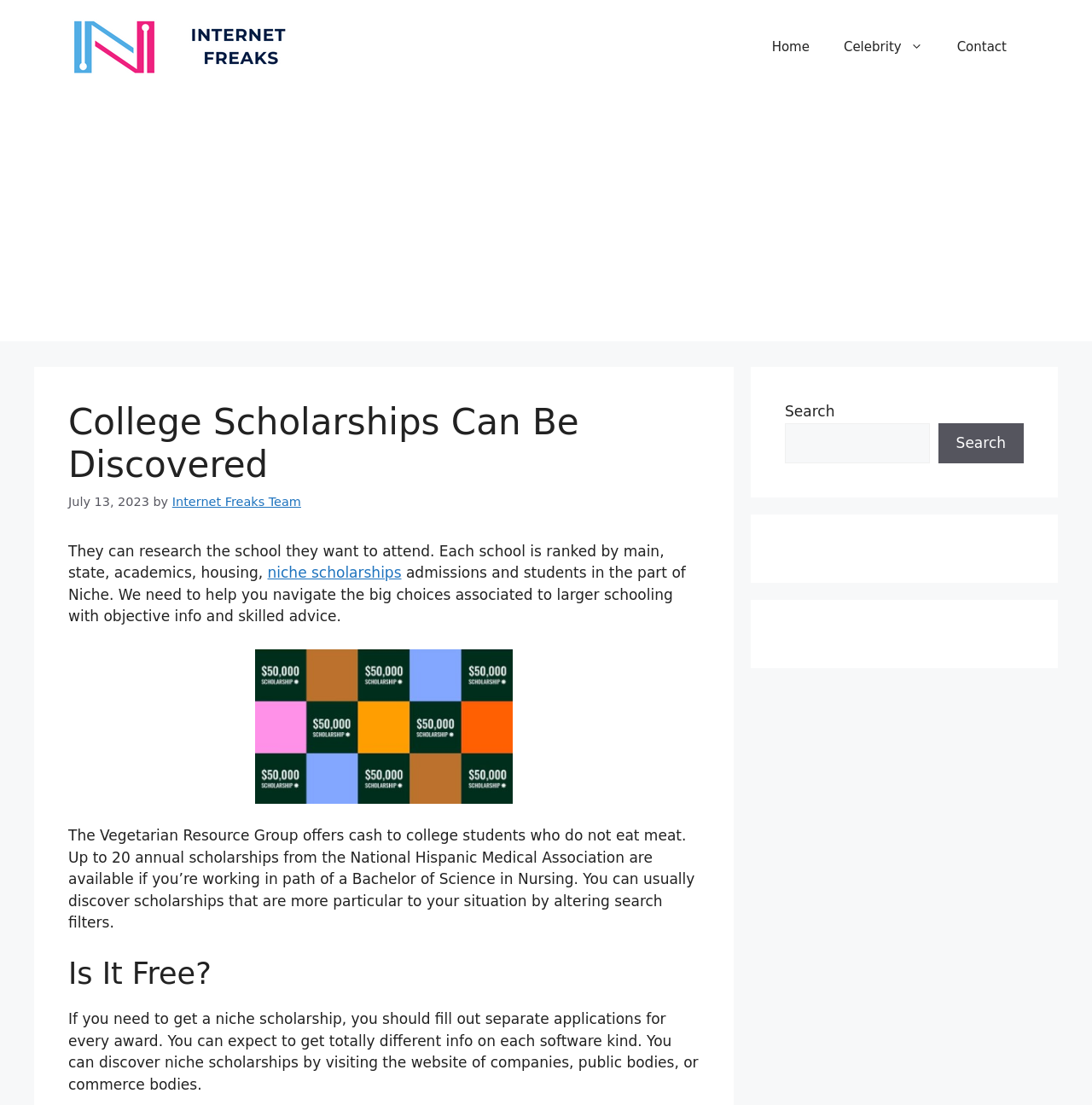From the webpage screenshot, predict the bounding box of the UI element that matches this description: "Contact".

[0.861, 0.019, 0.938, 0.066]